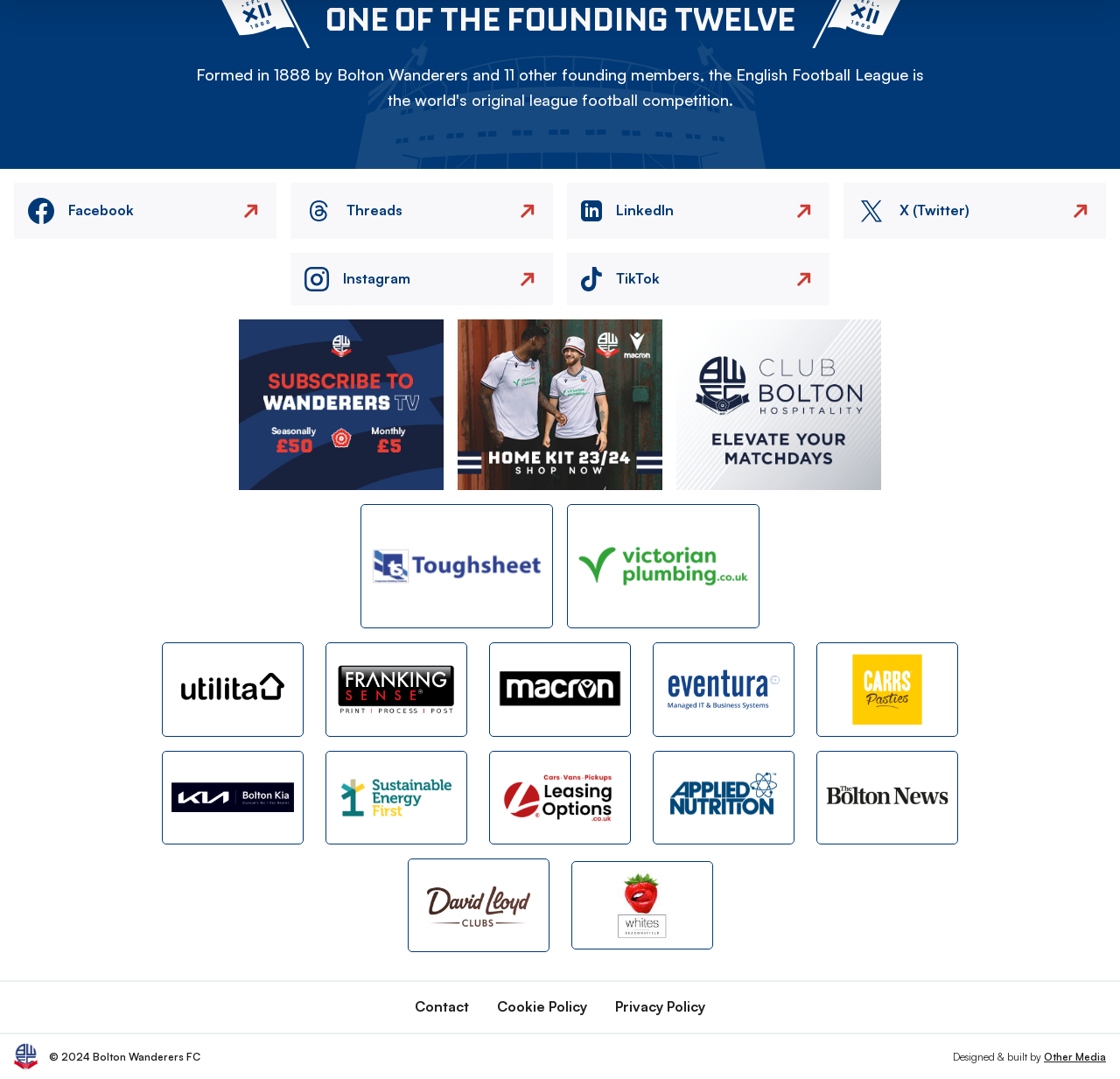Determine the bounding box coordinates of the target area to click to execute the following instruction: "Visit Whites Beaconsfield."

[0.51, 0.798, 0.636, 0.88]